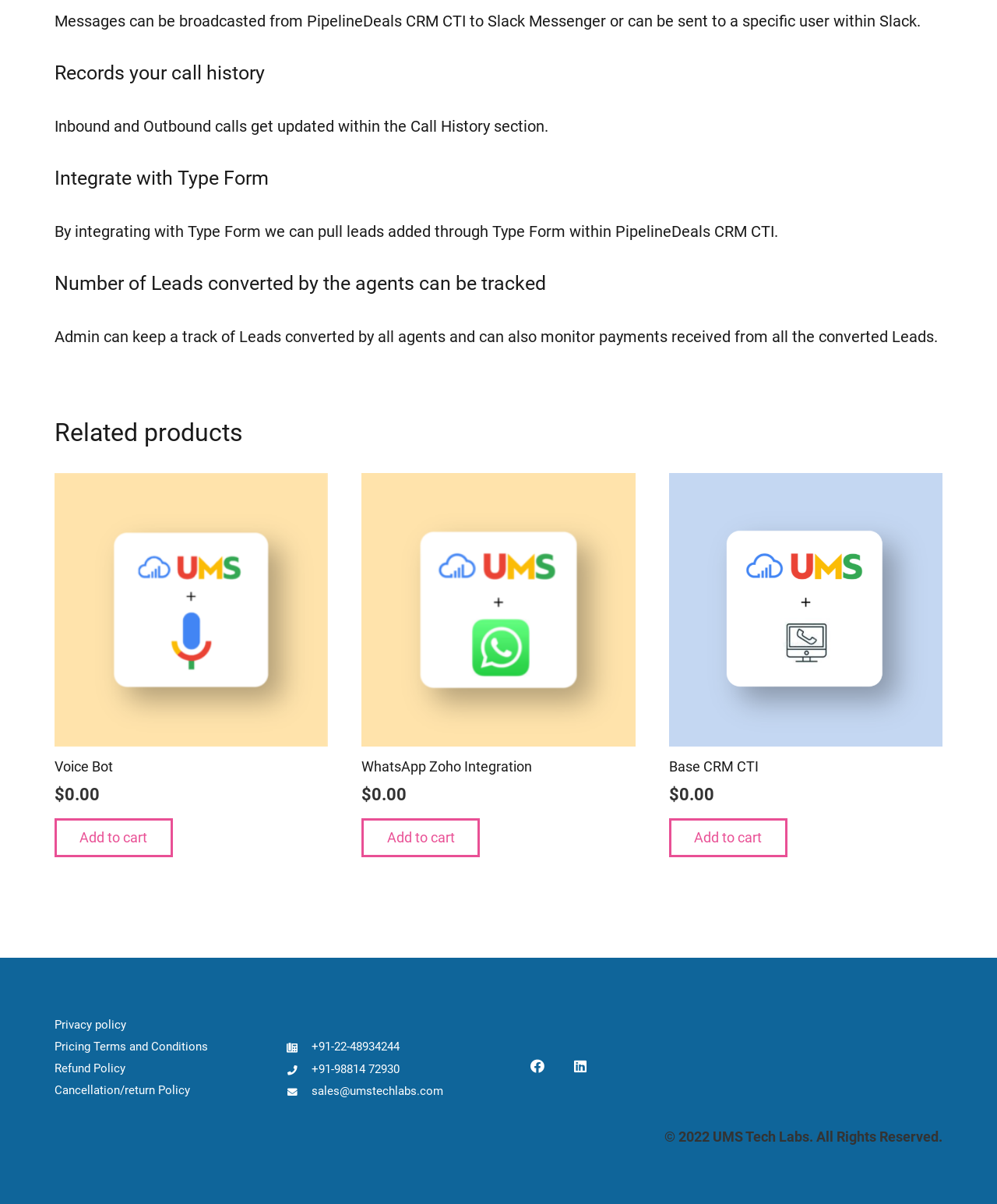From the element description: "parent_node: sales@umstechlabs.com aria-label="sales@umstechlabs.com"", extract the bounding box coordinates of the UI element. The coordinates should be expressed as four float numbers between 0 and 1, in the order [left, top, right, bottom].

[0.288, 0.897, 0.312, 0.916]